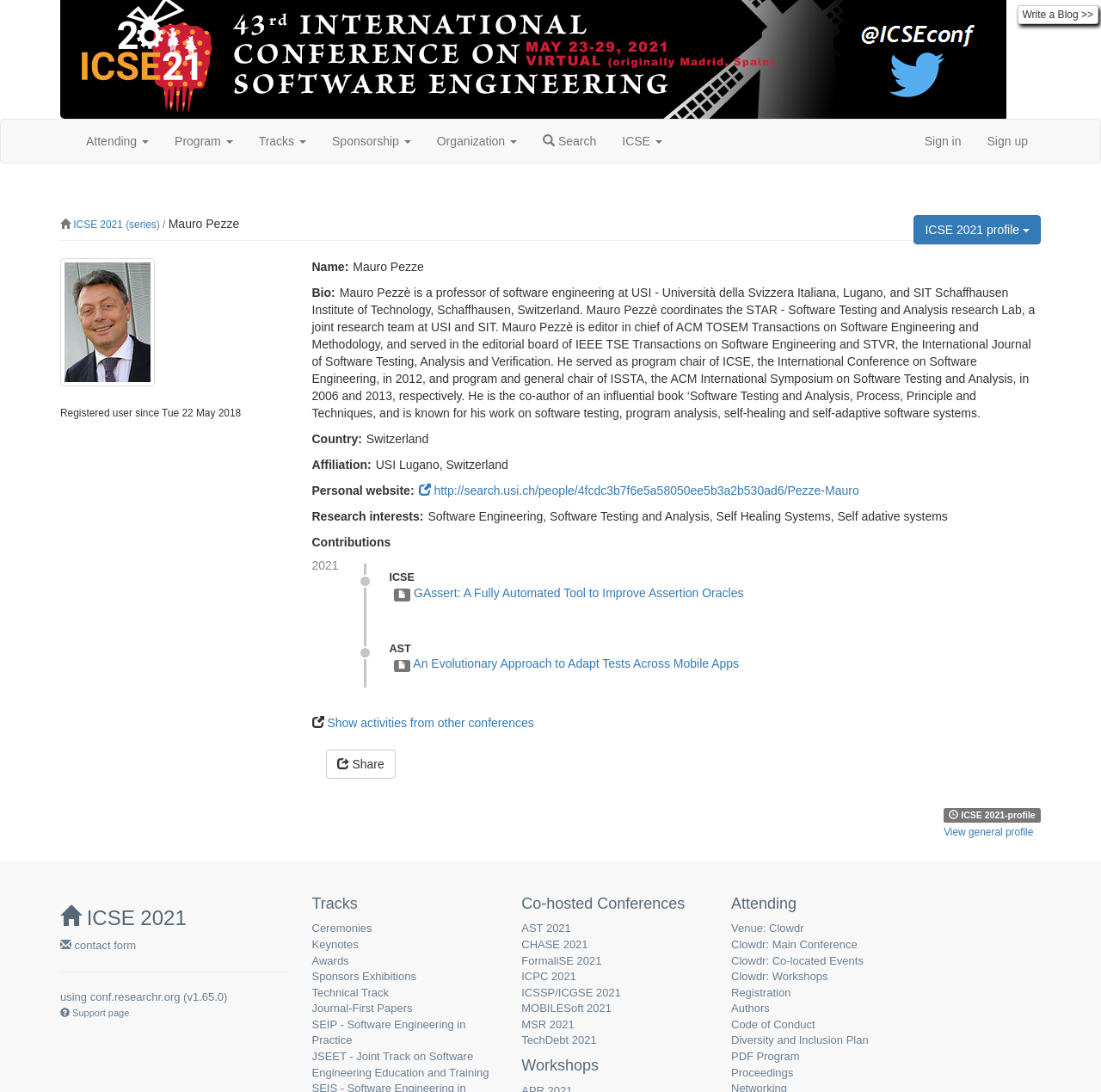Find the bounding box coordinates of the element's region that should be clicked in order to follow the given instruction: "Click on the BravoTV link". The coordinates should consist of four float numbers between 0 and 1, i.e., [left, top, right, bottom].

None